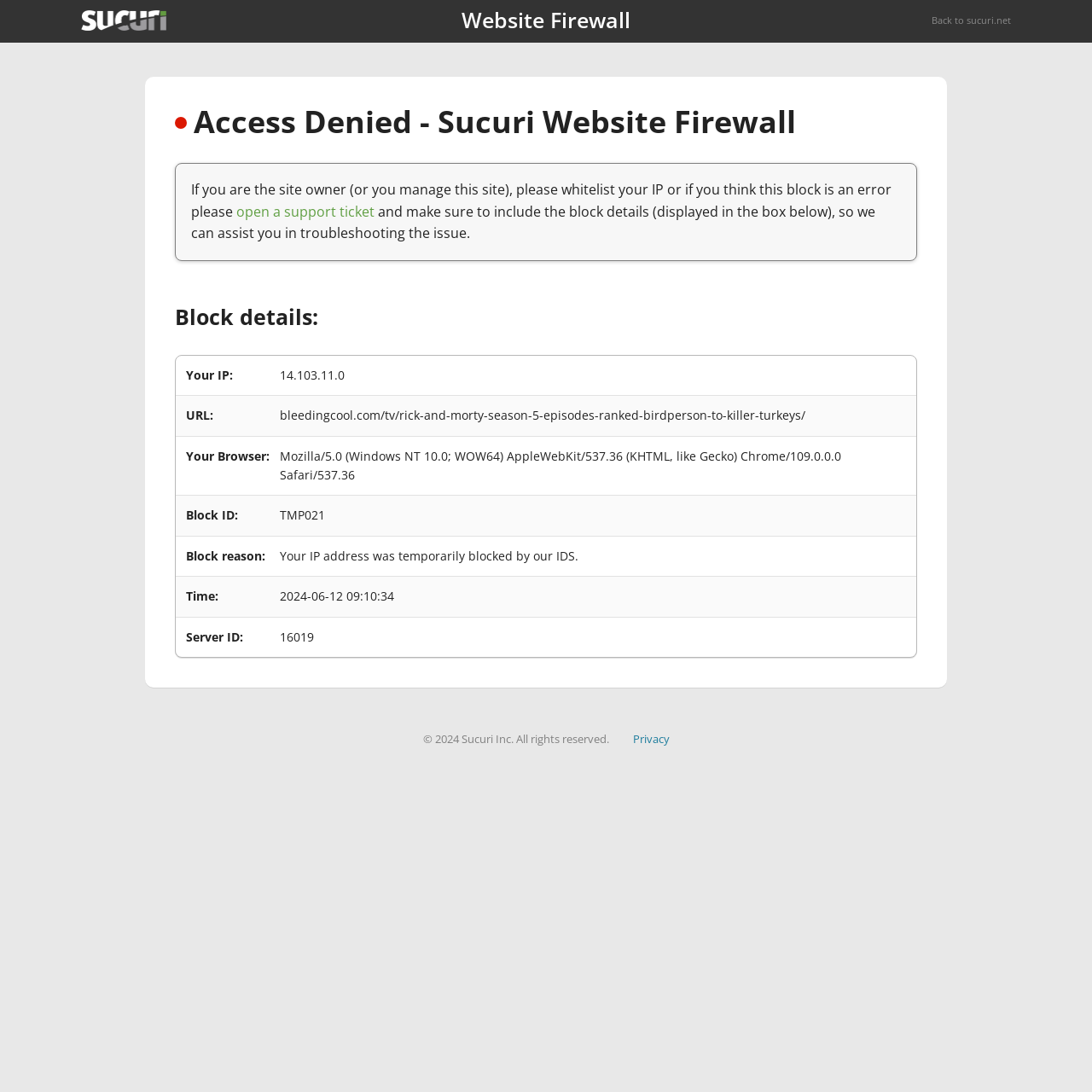Answer the question briefly using a single word or phrase: 
What is the reason for the IP address block?

Your IP address was temporarily blocked by our IDS.